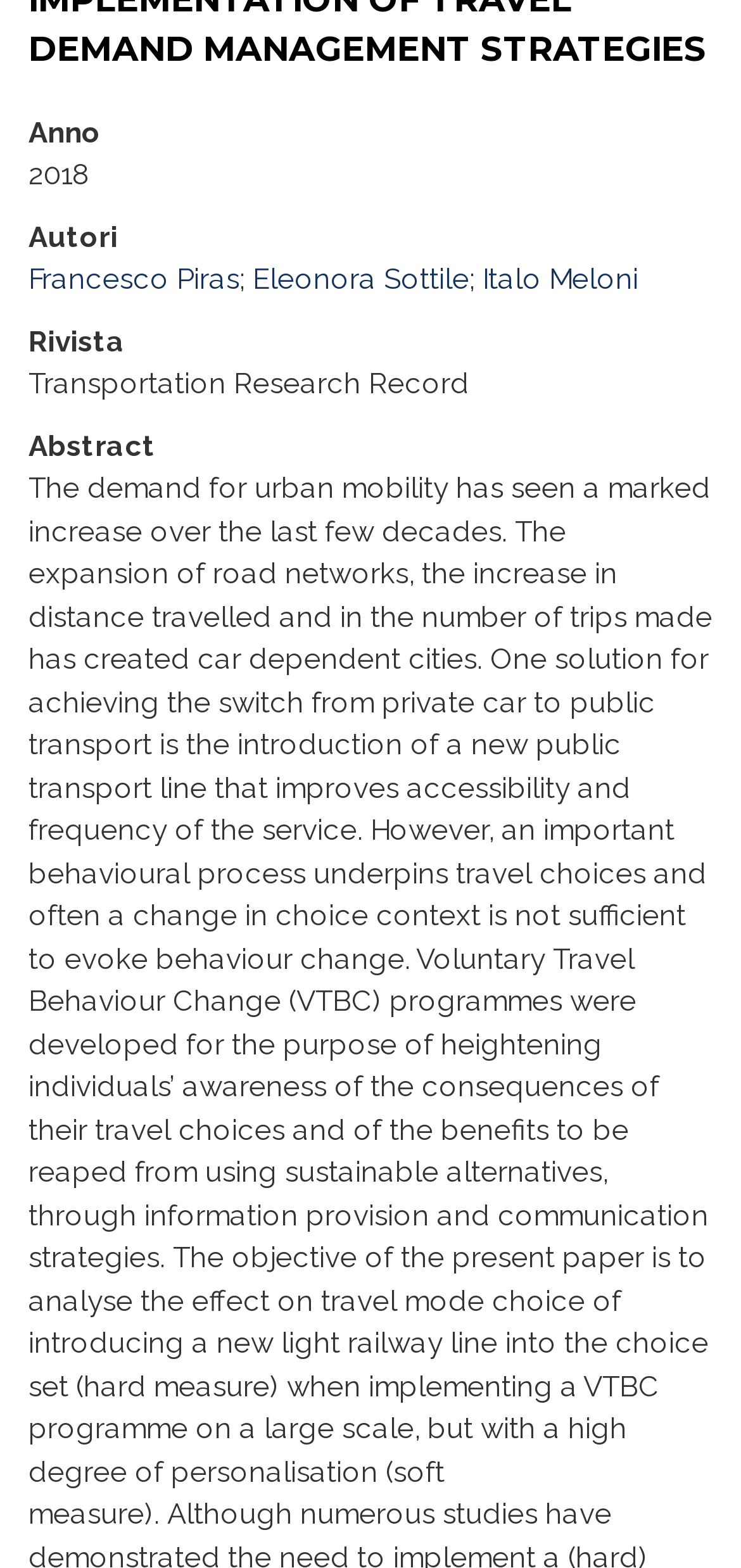Based on the provided description, "Italo Meloni", find the bounding box of the corresponding UI element in the screenshot.

[0.651, 0.167, 0.862, 0.189]